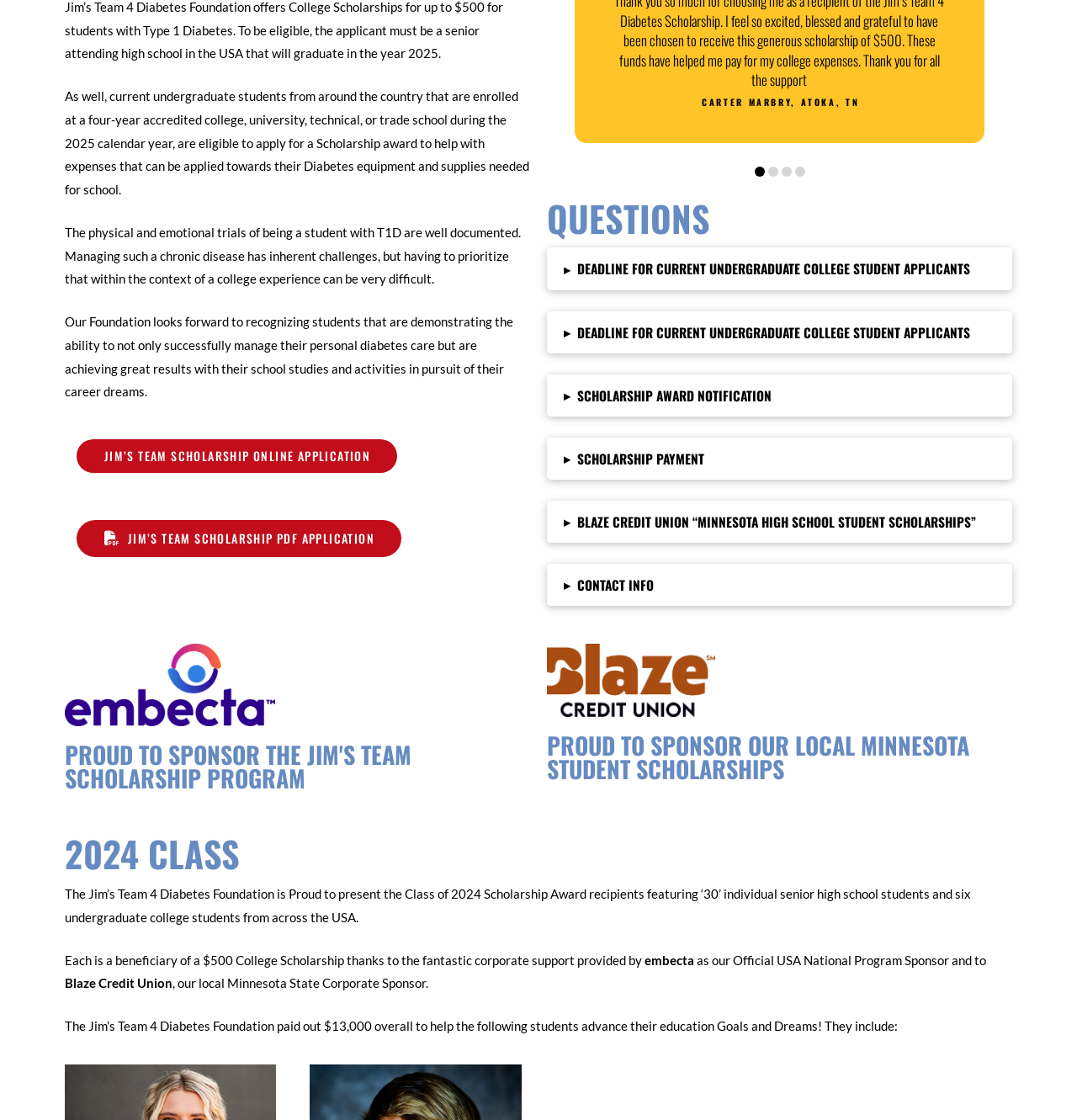Based on the element description Jim’s Team Scholarship PDF Application, identify the bounding box of the UI element in the given webpage screenshot. The coordinates should be in the format (top-left x, top-left y, bottom-right x, bottom-right y) and must be between 0 and 1.

[0.071, 0.464, 0.372, 0.497]